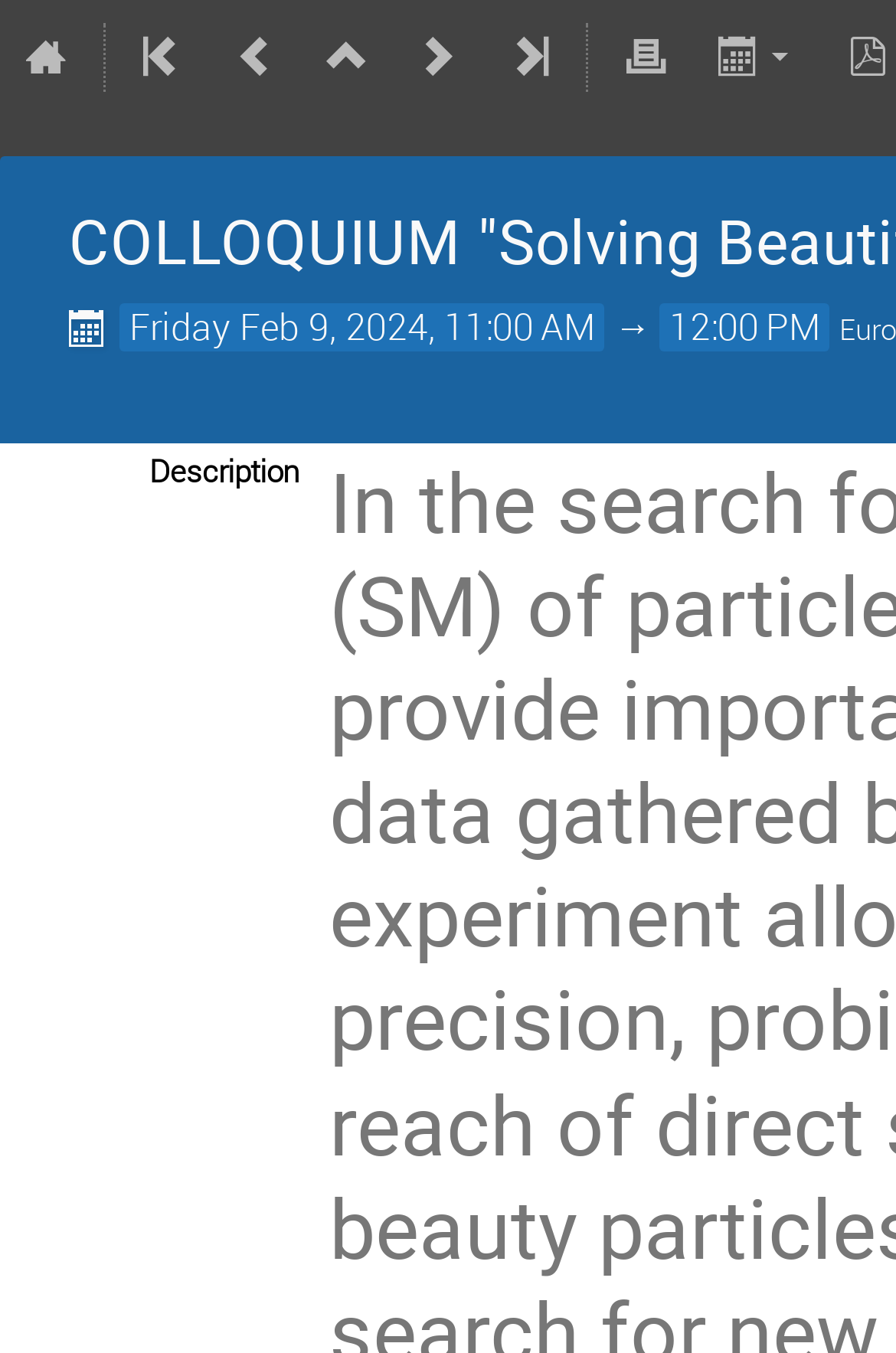Could you locate the bounding box coordinates for the section that should be clicked to accomplish this task: "Go to the Libraries of the Joint Faculties of Humanities and Theology page".

None